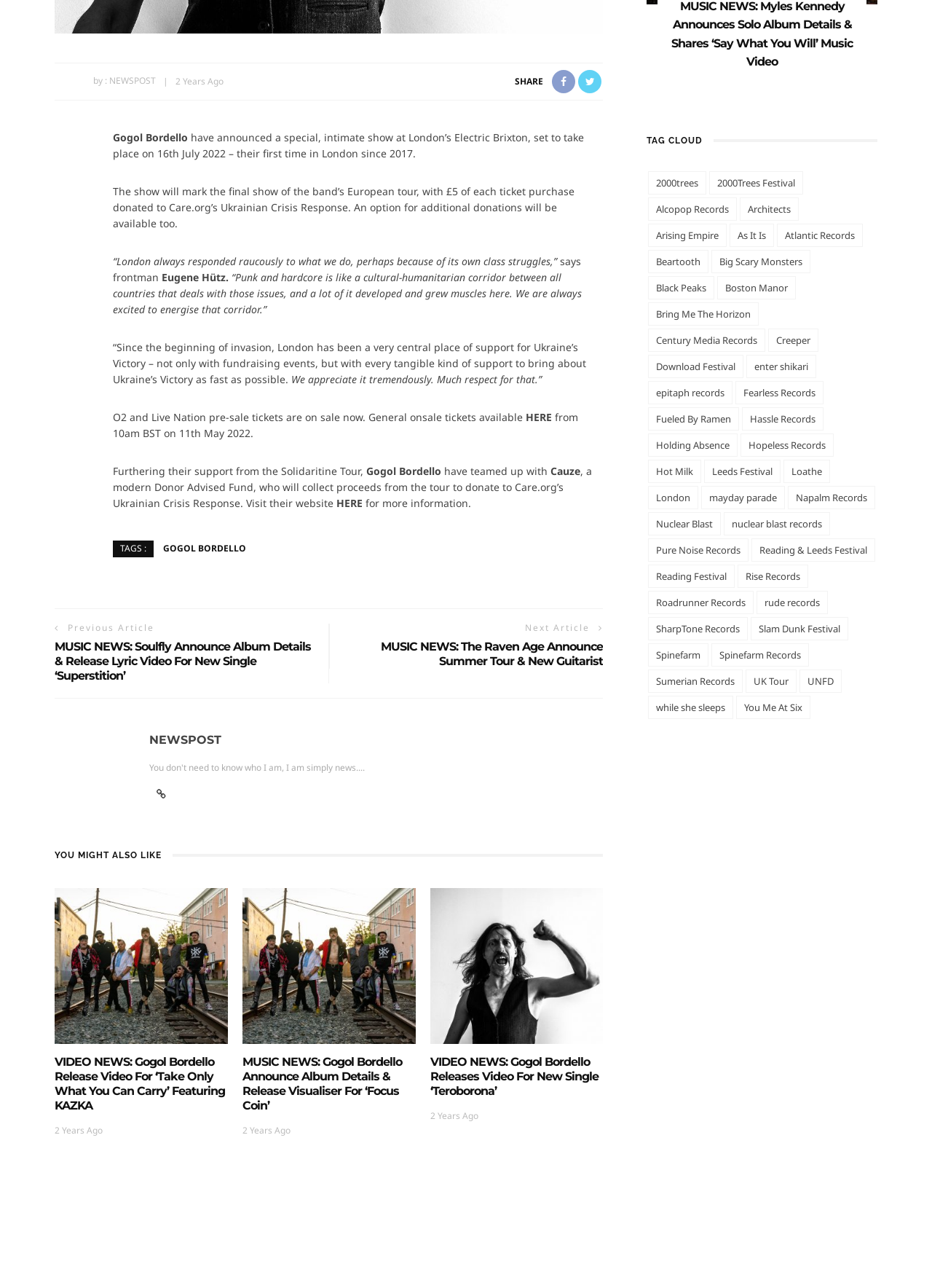What is the organization that will receive donations from the ticket sales?
Based on the image, provide a one-word or brief-phrase response.

Care.org's Ukrainian Crisis Response